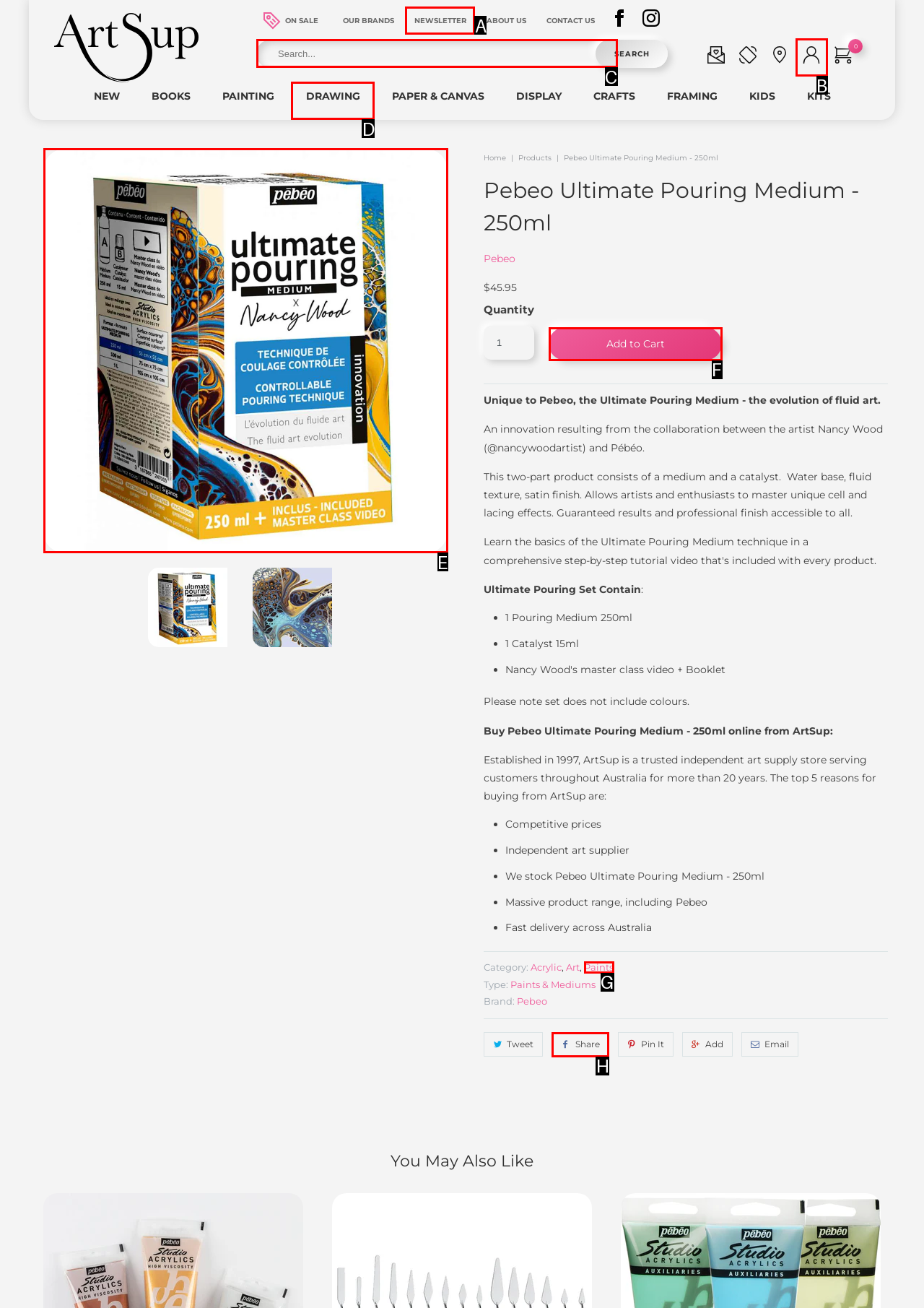From the options presented, which lettered element matches this description: name="q" placeholder="Search..."
Reply solely with the letter of the matching option.

C